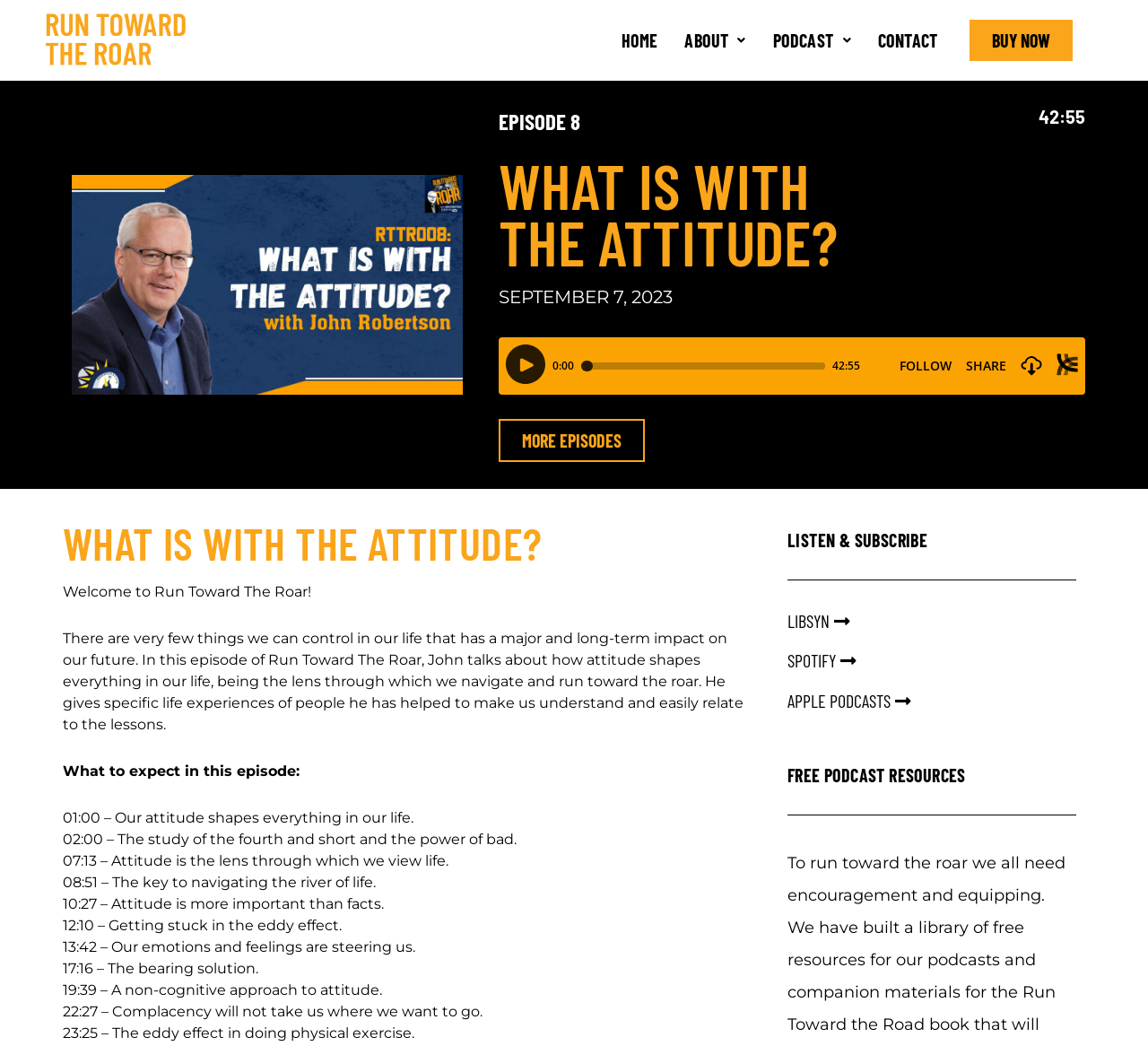Using the element description: "Buy Now", determine the bounding box coordinates for the specified UI element. The coordinates should be four float numbers between 0 and 1, [left, top, right, bottom].

[0.844, 0.019, 0.934, 0.058]